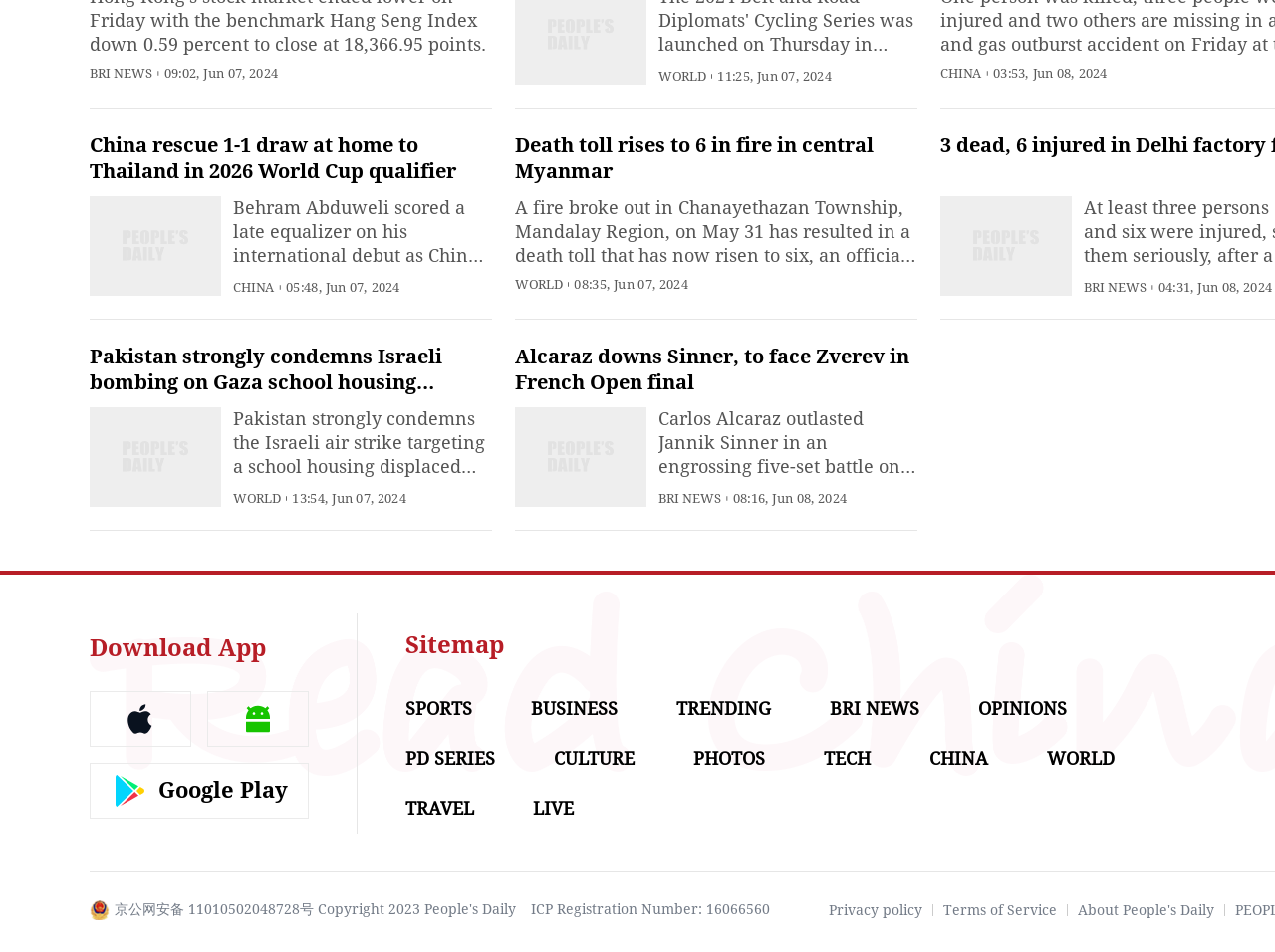What type of content is available on this webpage? Using the information from the screenshot, answer with a single word or phrase.

News articles